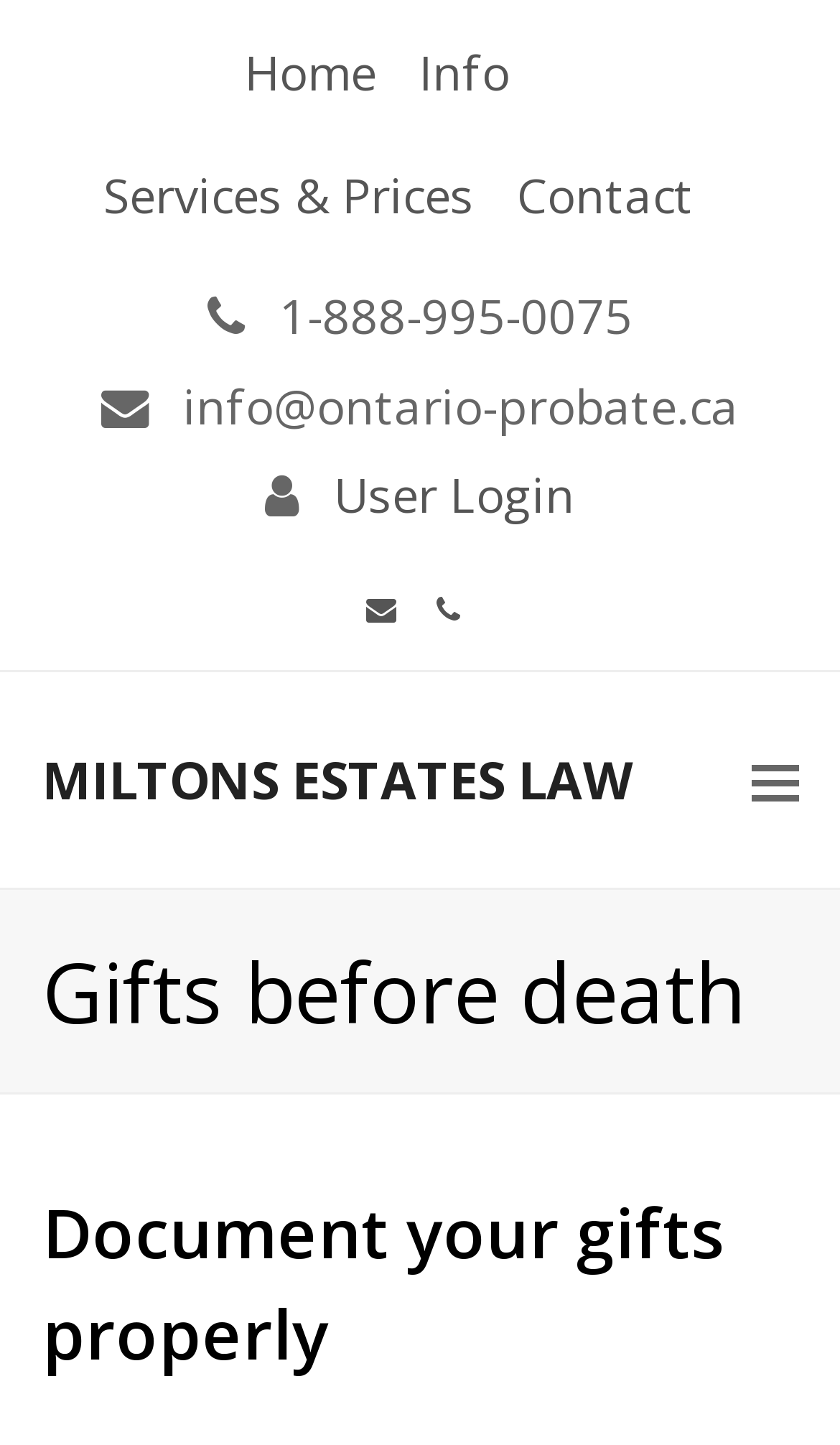How many links are in the top navigation menu?
Can you provide a detailed and comprehensive answer to the question?

I counted the number of link elements in the top navigation menu, which are 'Home', 'Info', 'Services & Prices', and 'Contact'. There are four links in total.